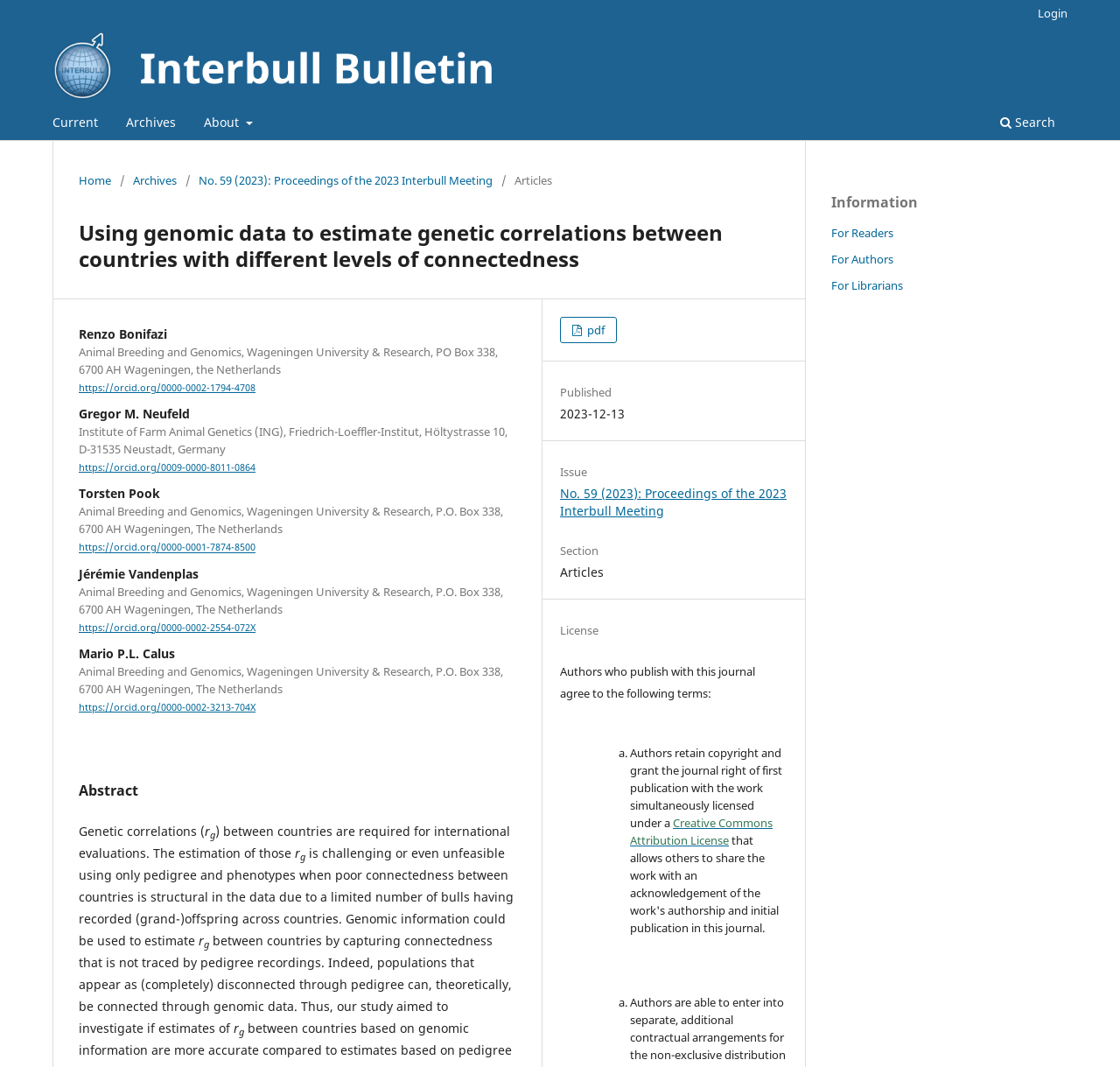What is the issue number of the Interbull Bulletin?
Please provide a comprehensive answer based on the details in the screenshot.

I found the issue number of the Interbull Bulletin by looking at the link element with the text 'No. 59 (2023): Proceedings of the 2023 Interbull Meeting' which is located in the section 'Issue'.